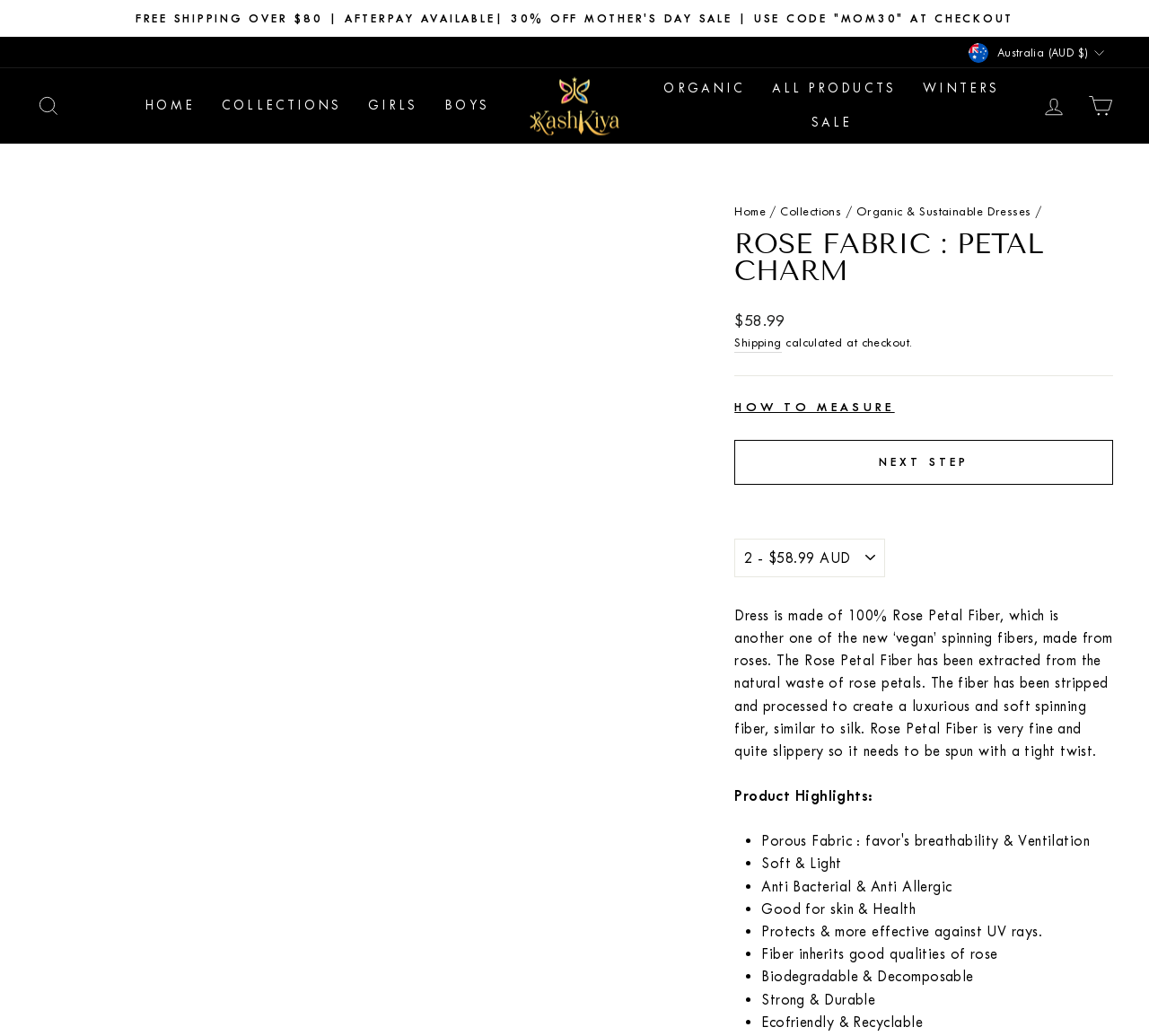Observe the image and answer the following question in detail: What is the price of the dress?

The price of the dress is mentioned on the webpage as 'Regular price $58.99', which is displayed below the product description.